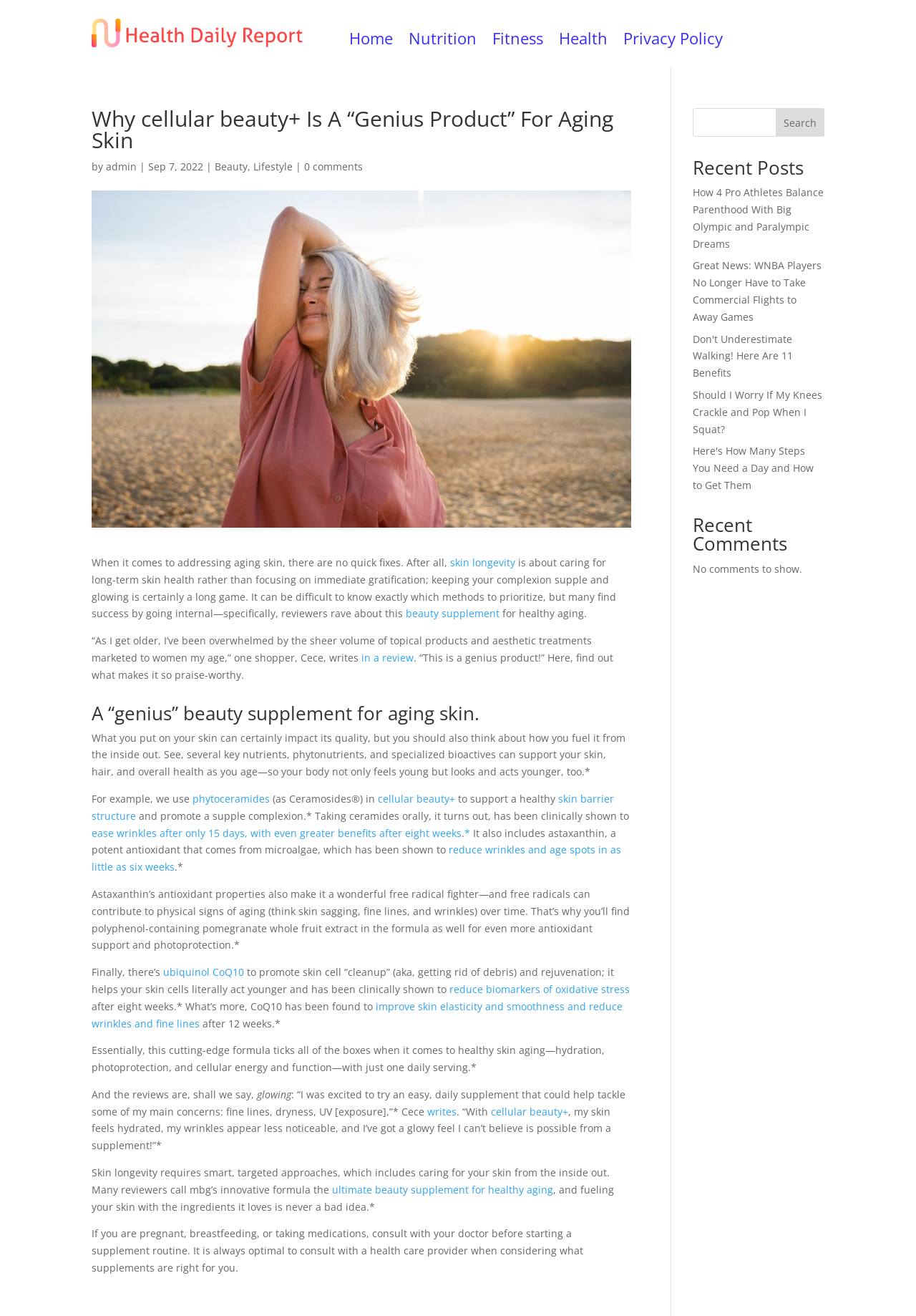What is the benefit of taking ubiquinol CoQ10?
Using the image, elaborate on the answer with as much detail as possible.

The benefit of taking ubiquinol CoQ10 can be found in the article content, specifically in the sentence '...it helps your skin cells literally act younger and has been clinically shown to reduce biomarkers of oxidative stress after eight weeks.*'.